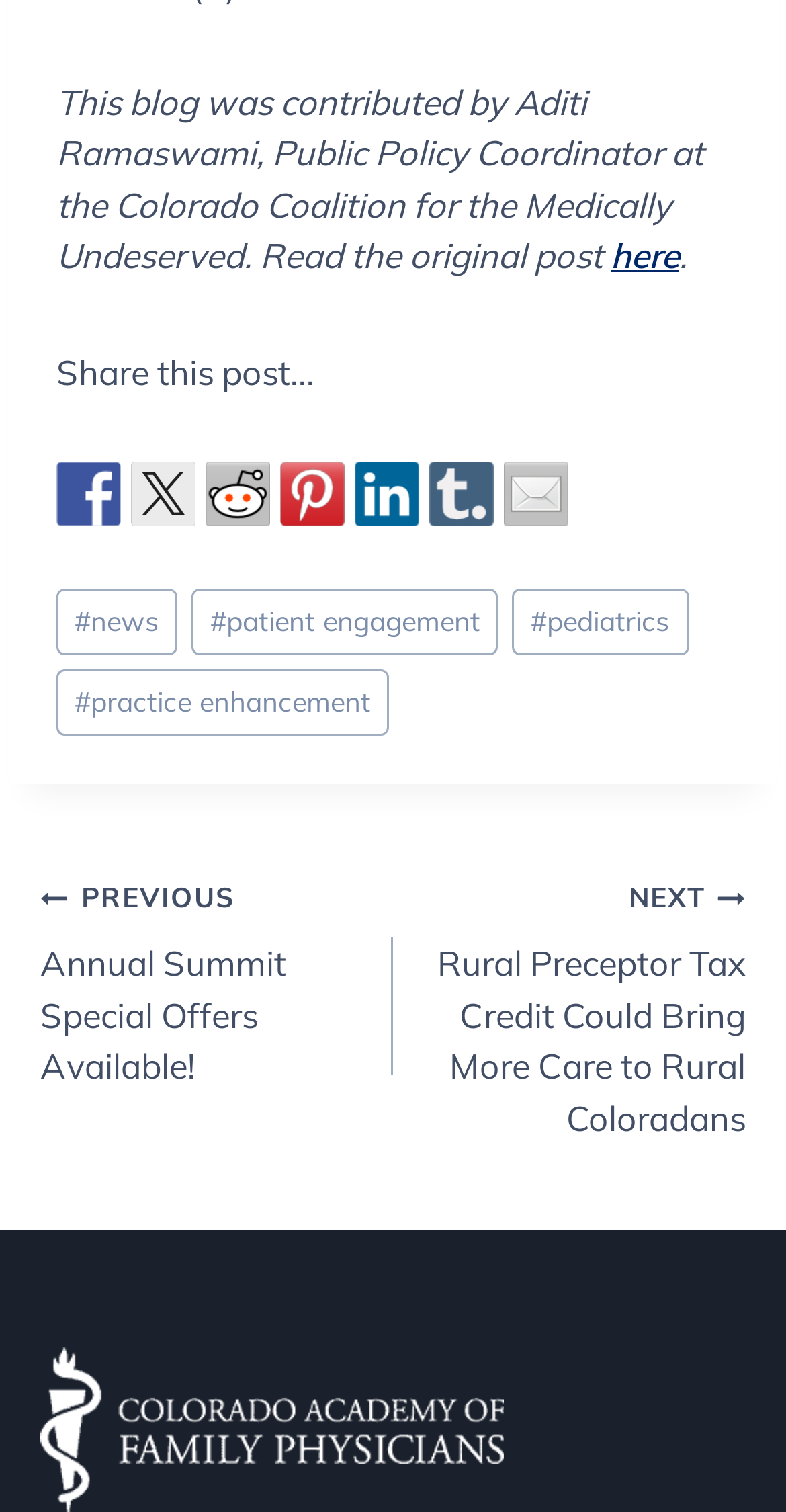Find the bounding box of the UI element described as: "#news". The bounding box coordinates should be given as four float values between 0 and 1, i.e., [left, top, right, bottom].

[0.072, 0.389, 0.226, 0.433]